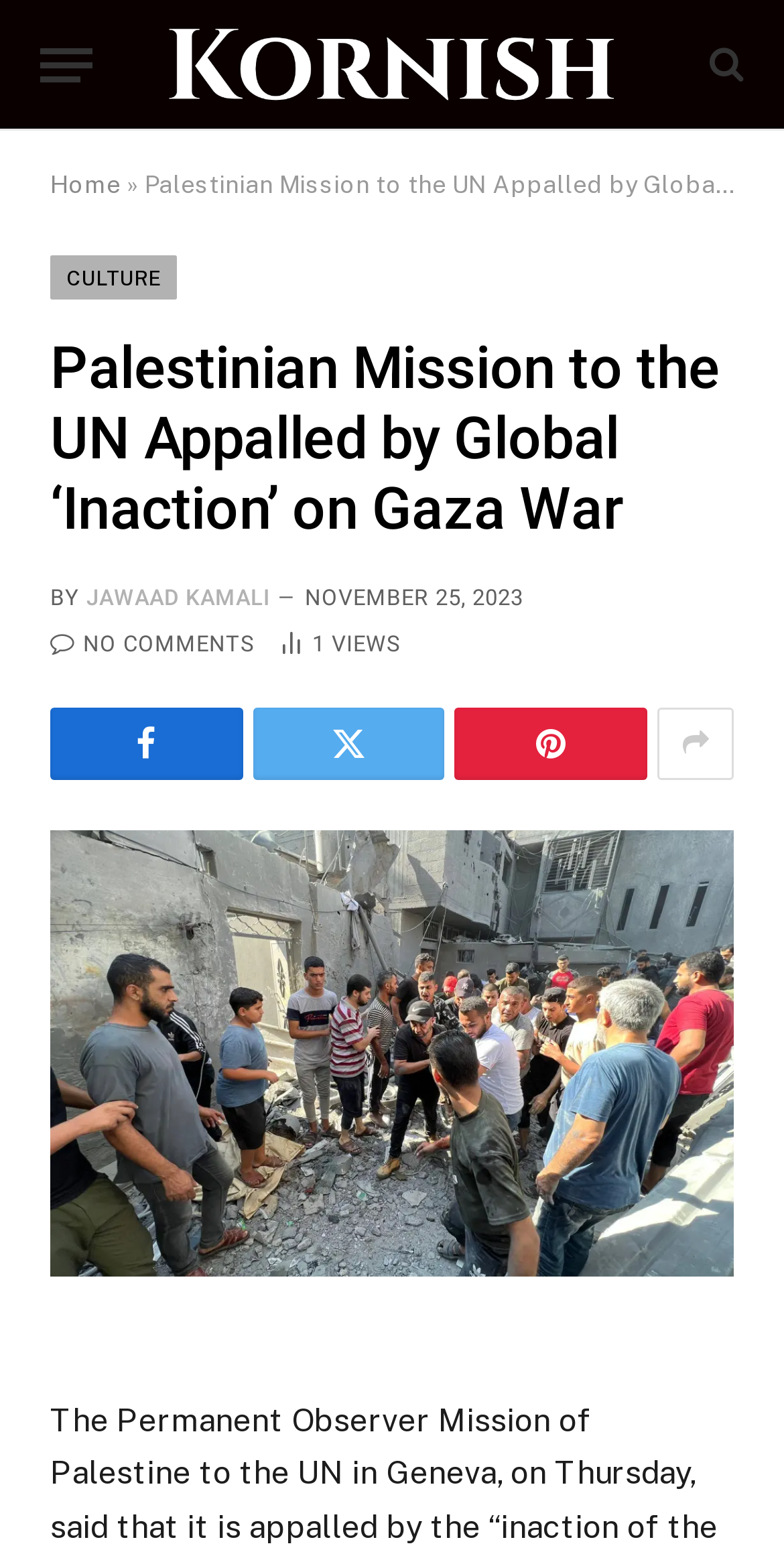Identify the bounding box coordinates for the UI element that matches this description: "Jawaad Kamali".

[0.11, 0.375, 0.344, 0.392]